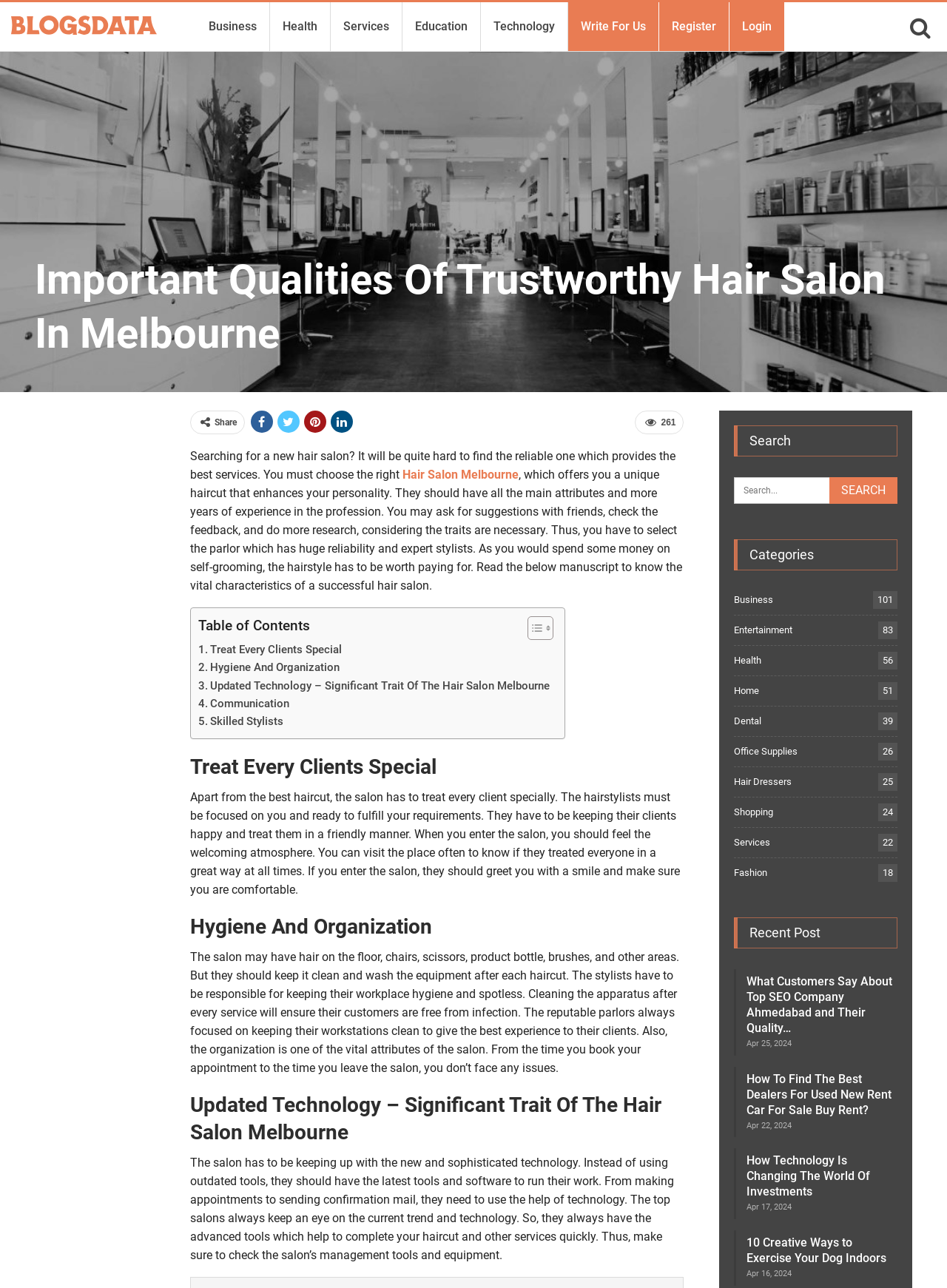Bounding box coordinates are specified in the format (top-left x, top-left y, bottom-right x, bottom-right y). All values are floating point numbers bounded between 0 and 1. Please provide the bounding box coordinate of the region this sentence describes: Write For Us

[0.608, 0.002, 0.688, 0.04]